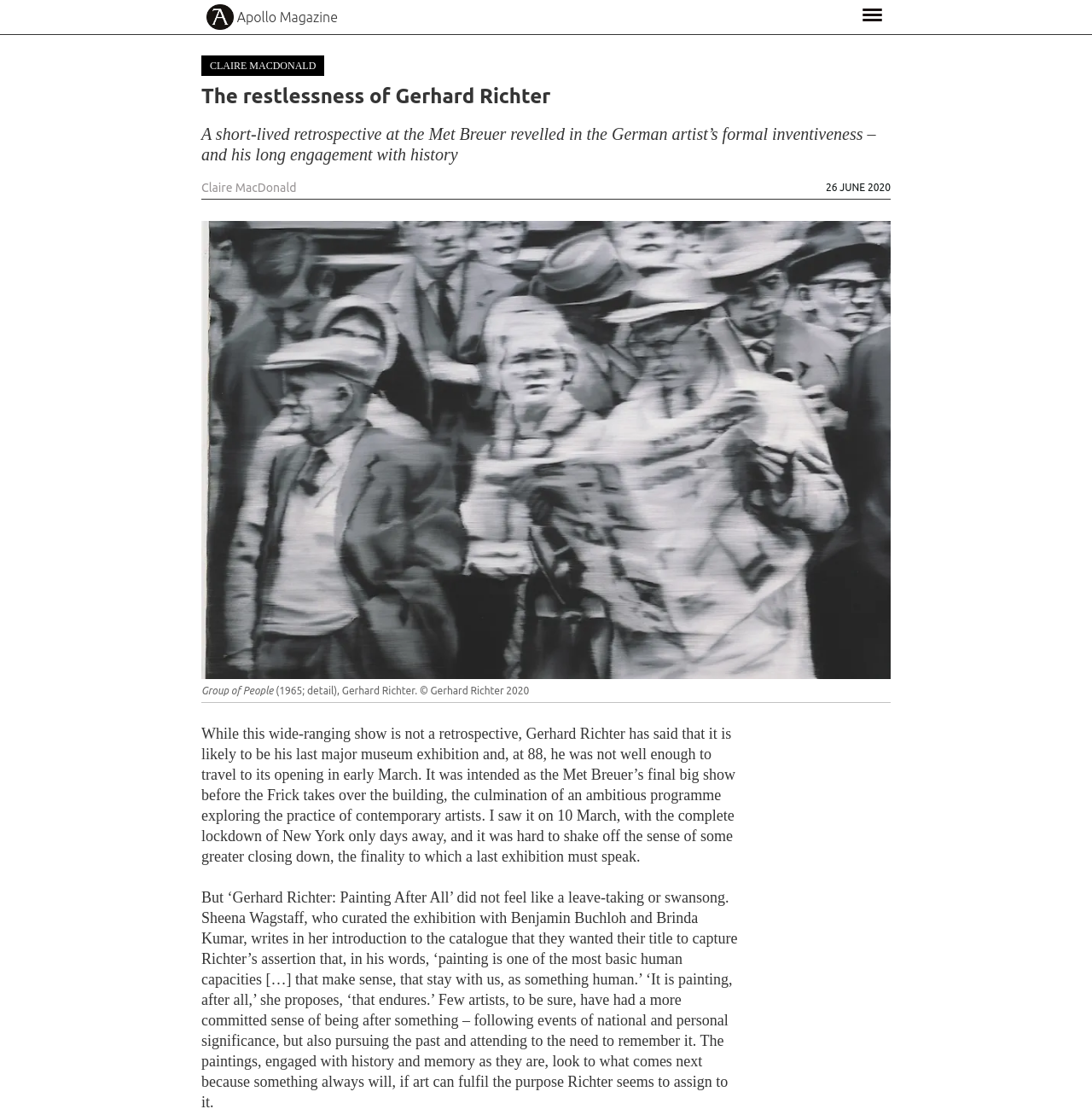Create a detailed narrative describing the layout and content of the webpage.

The webpage is about an article discussing Gerhard Richter's exhibition at the Met Breuer, as indicated by the title "Gerhard Richter at the Met Breuer | Apollo Magazine". 

At the top left, there is a link with an accompanying image. Next to it, there is another link with the text "Apollo Magazine". On the top right, a navigation toggle button with an image is located.

Below these elements, a header section spans the width of the page, containing the author's name "CLAIRE MACDONALD" on the left, and a heading "The restlessness of Gerhard Richter" in the middle. Underneath the heading, there is a paragraph summarizing the article, which discusses the German artist's formal inventiveness and his engagement with history. The author's name "Claire MacDonald" appears again, followed by the publication date "26 JUNE 2020" on the right.

Below the header section, a large figure takes up most of the page's width, featuring an image of "Group of People, Gerhard Richter" (1965; detail) with a caption "(1965; detail), Gerhard Richter." and a copyright notice "© Gerhard Richter 2020" at the bottom.

The main article text begins below the figure, discussing Gerhard Richter's exhibition at the Met Breuer, which is likely to be his last major museum exhibition. The text describes the exhibition and the author's experience visiting it just before the lockdown in New York.